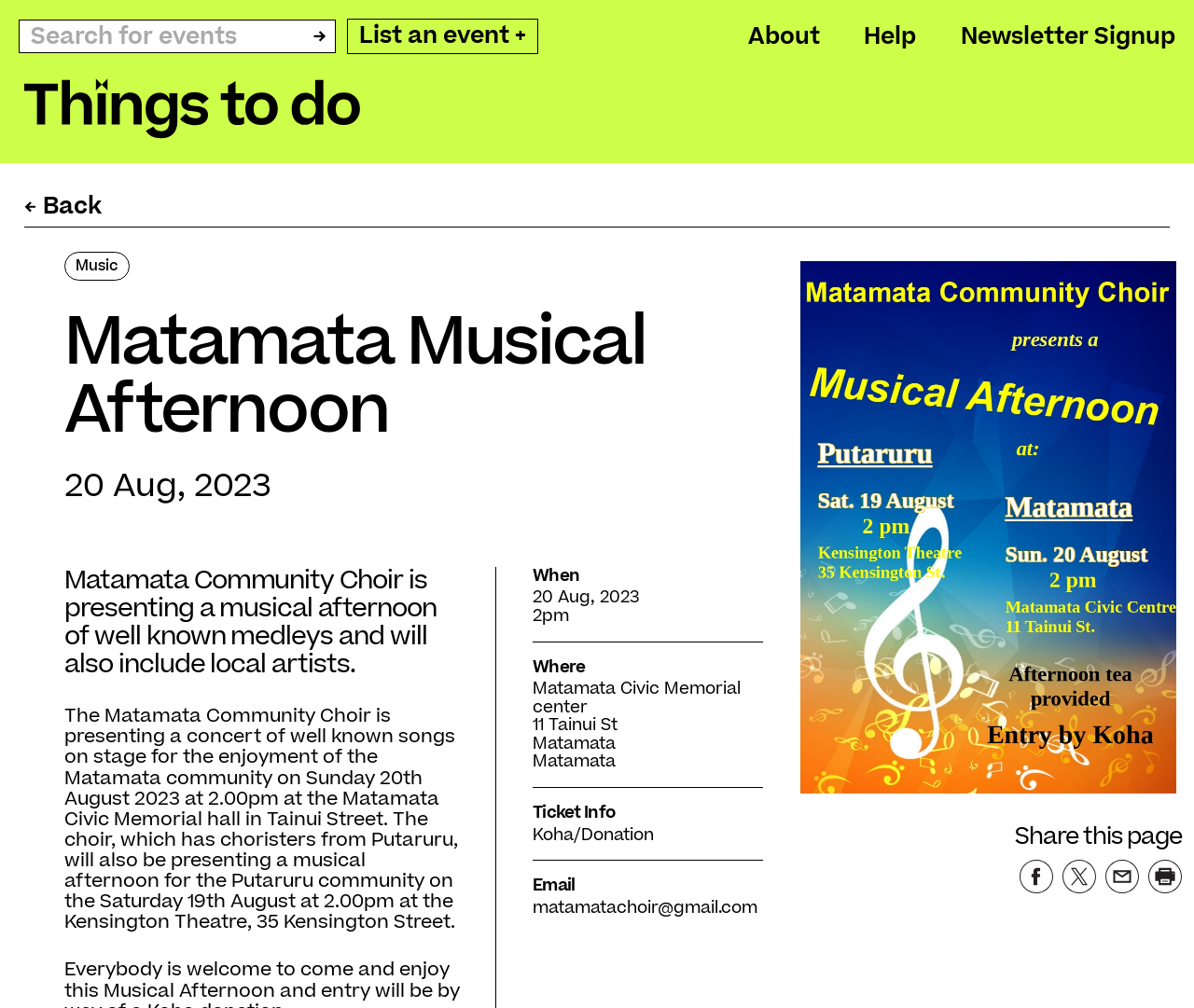Please specify the bounding box coordinates of the element that should be clicked to execute the given instruction: 'Search for events'. Ensure the coordinates are four float numbers between 0 and 1, expressed as [left, top, right, bottom].

[0.016, 0.02, 0.281, 0.053]